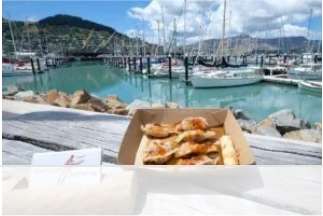Can you give a comprehensive explanation to the question given the content of the image?
What material is the table made of?

The caption describes the table as 'rustic wooden', implying that the material of the table is wood.